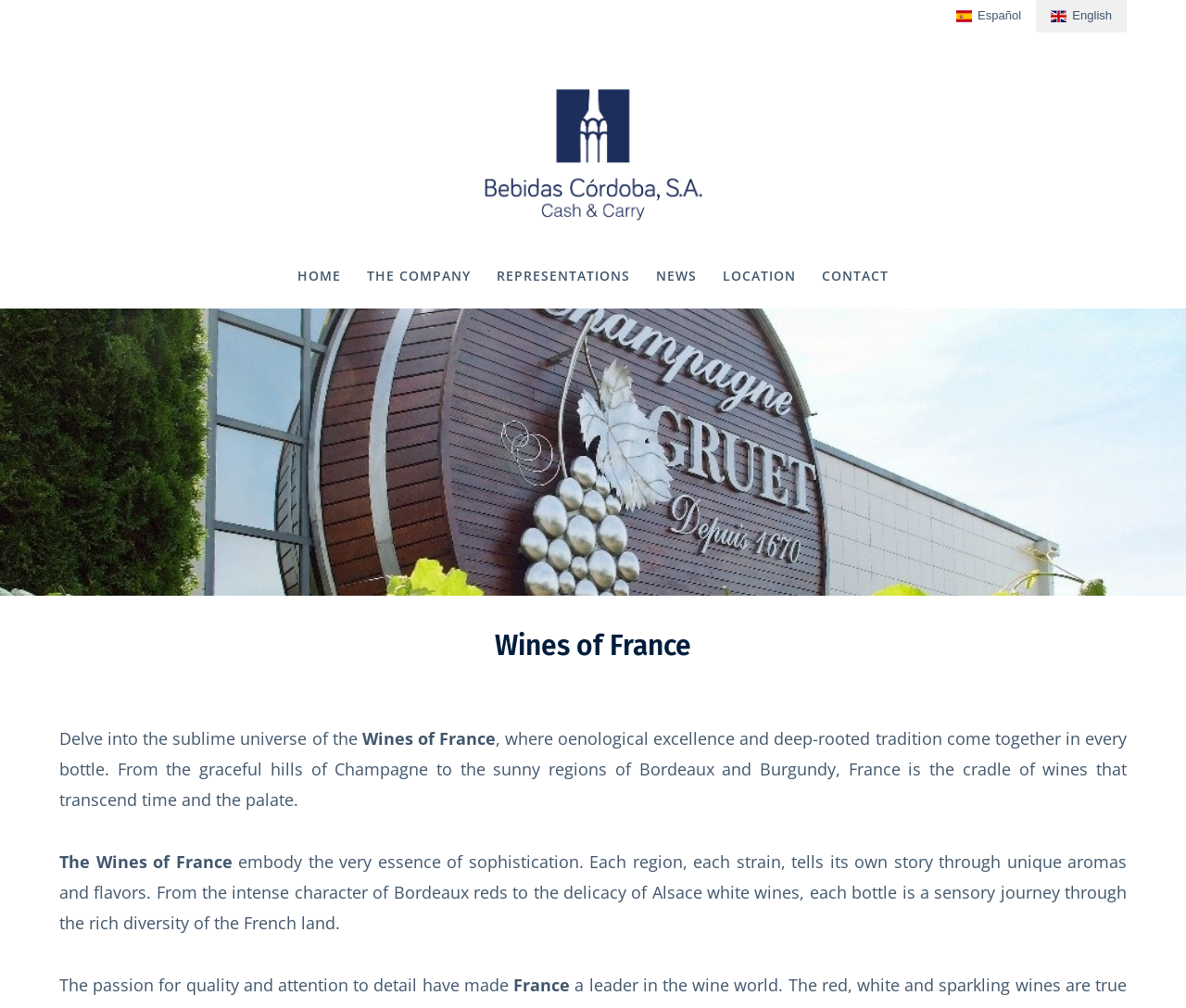Please give a succinct answer using a single word or phrase:
What is the tone of the webpage content?

Sophisticated